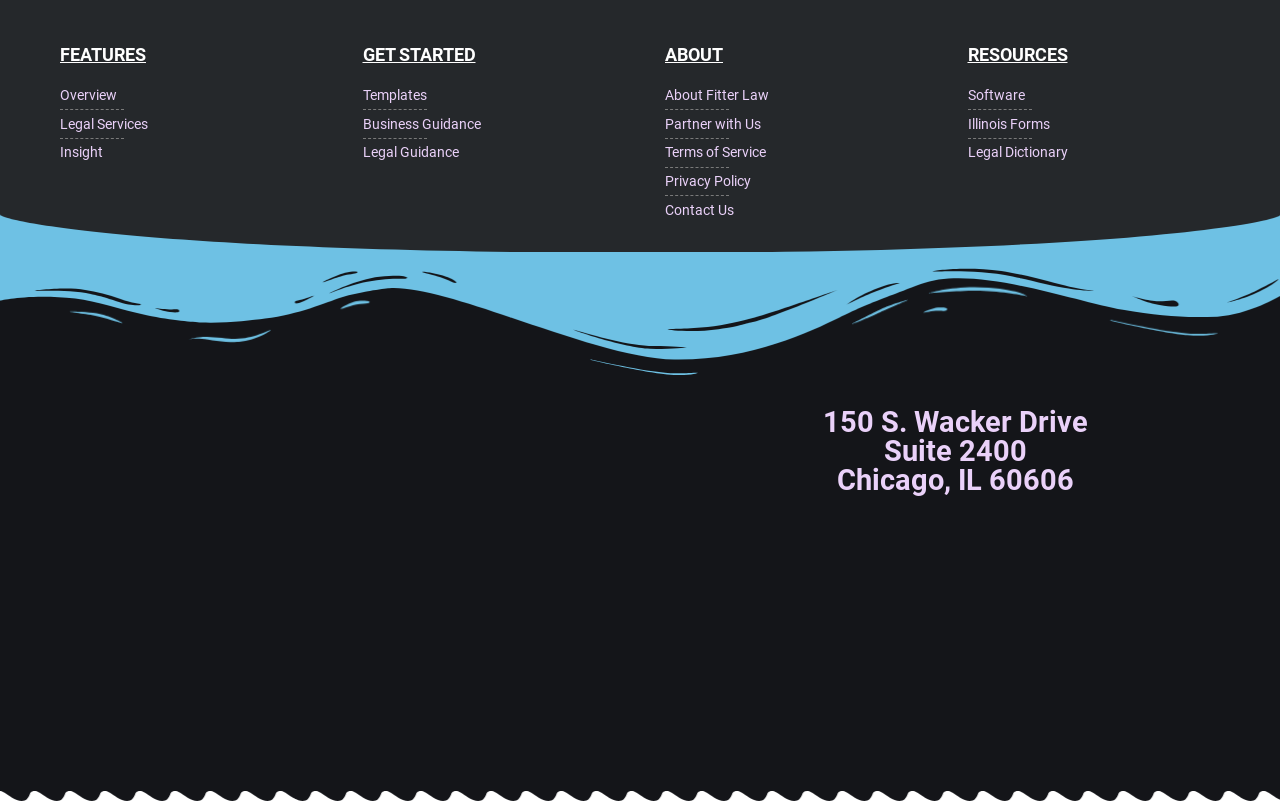Is the law firm a member of ISBA?
Answer the question in as much detail as possible.

The law firm is a member of ISBA because it has a link and an image labeled 'ISBA Member Firm' on the website.